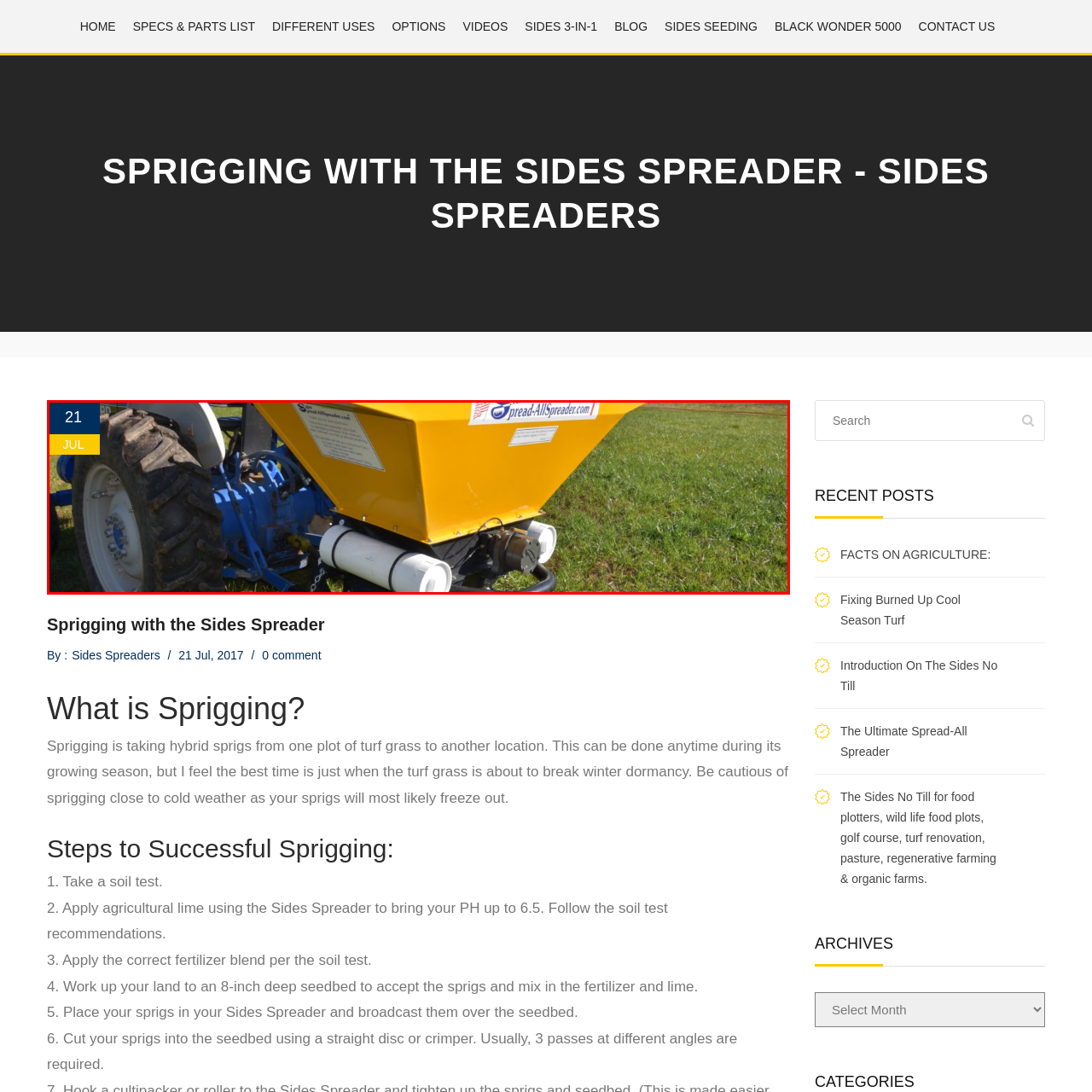Observe the image within the red boundary, What is written on the side of the spreader? Respond with a one-word or short phrase answer.

Website and branding